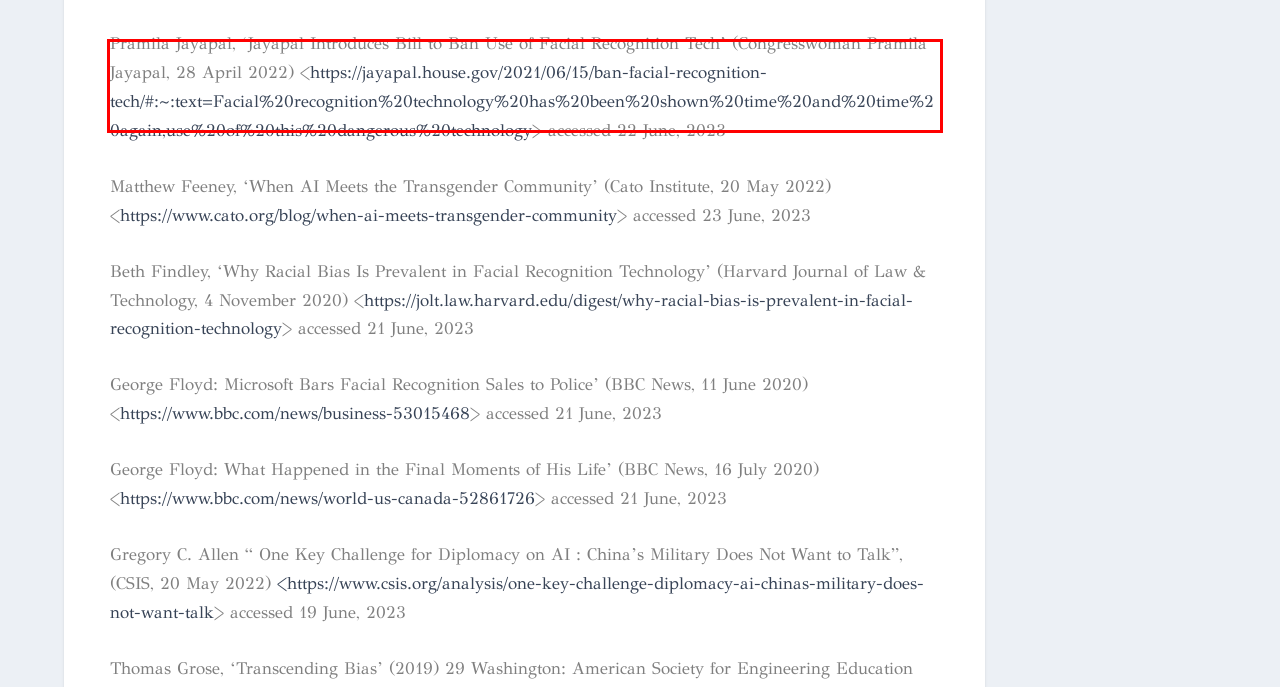You have a screenshot of a webpage with a red bounding box. Identify and extract the text content located inside the red bounding box.

Radhamely De Leon, ‘Six Federal Agencies Used Facial Recognition On George Floyd Protestors’ (Vice, 30 June 2021) <https://www.vice.com/en/article/3aqpmj/six-federal-agencies-used-facial-recognition-on-george-floyd-protestors> accessed 21 June, 2023